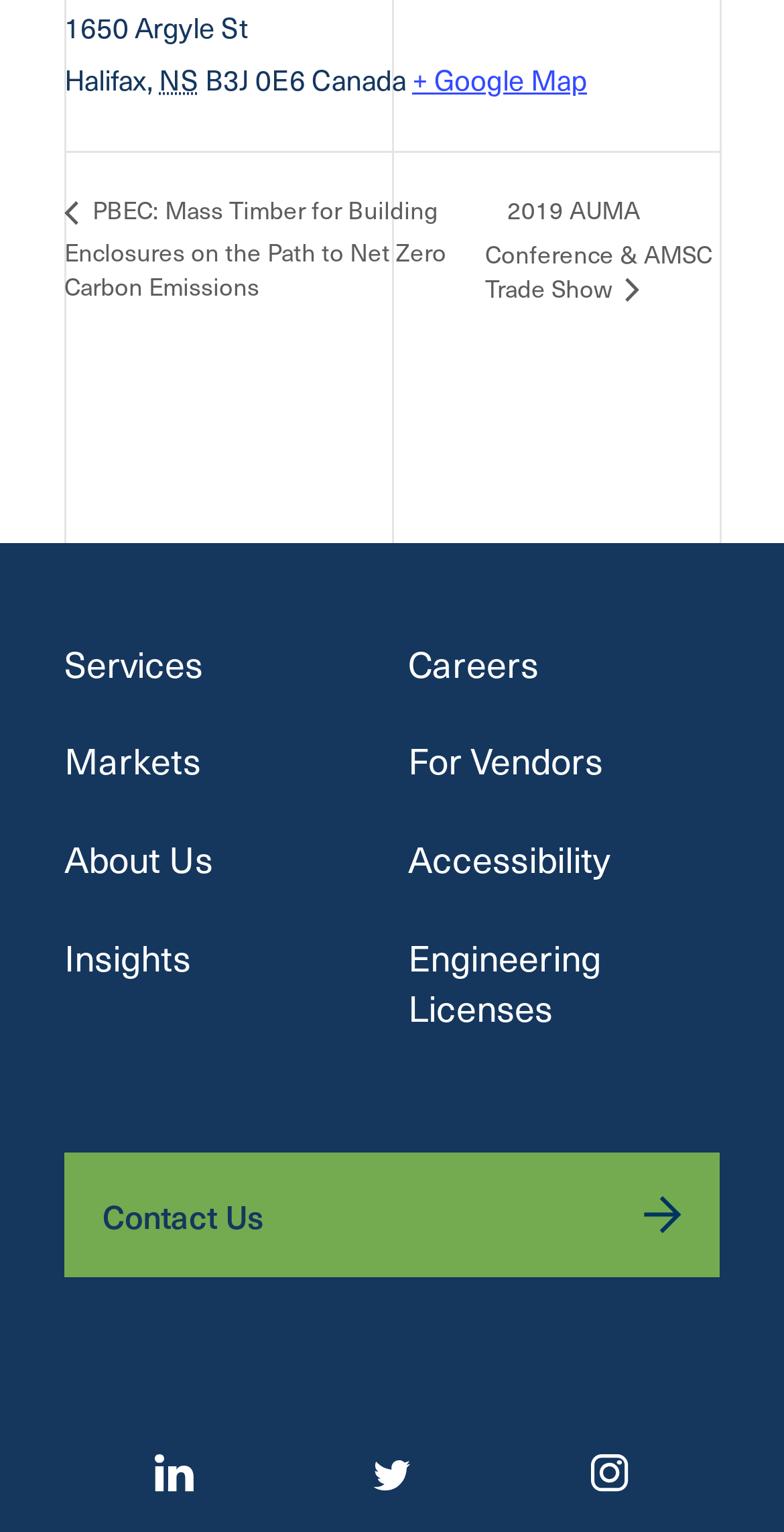Find the bounding box coordinates for the HTML element described in this sentence: "Accessibility". Provide the coordinates as four float numbers between 0 and 1, in the format [left, top, right, bottom].

[0.521, 0.542, 0.779, 0.578]